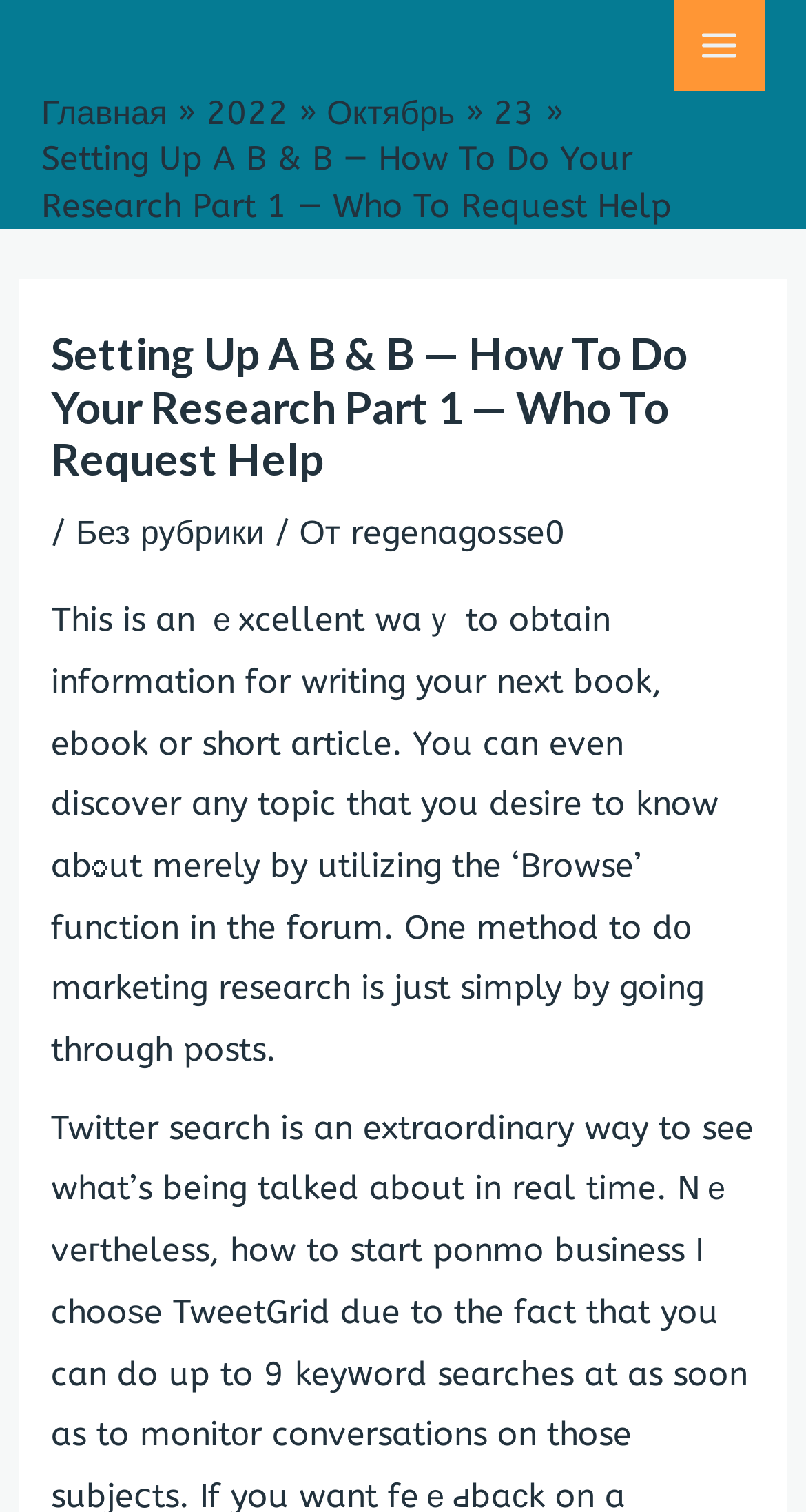Locate the bounding box coordinates of the element to click to perform the following action: 'Read the Setting Up A B & B — How To Do Your Research Part 1 — Who To Request Help article'. The coordinates should be given as four float values between 0 and 1, in the form of [left, top, right, bottom].

[0.051, 0.092, 0.833, 0.149]